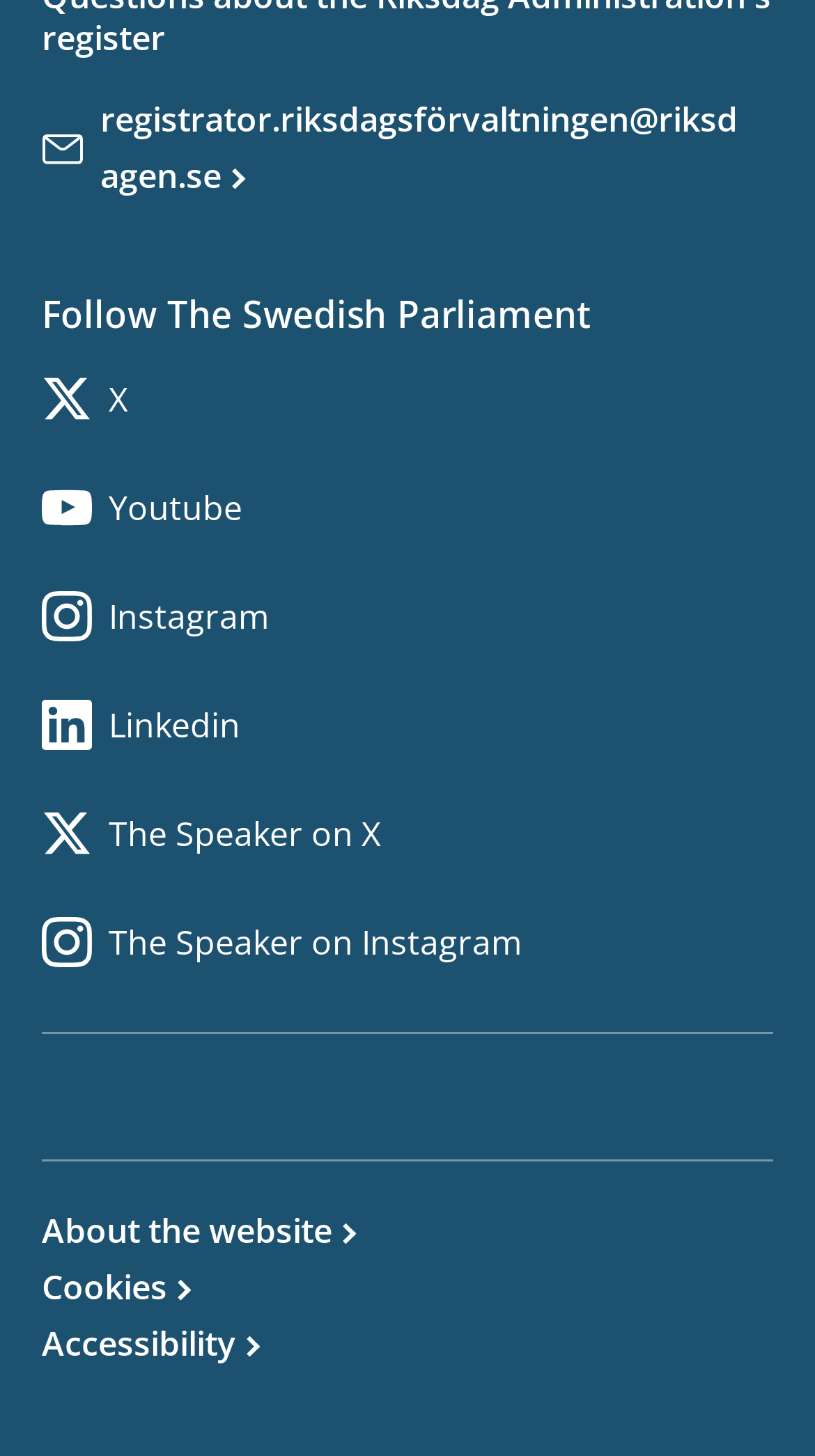Please pinpoint the bounding box coordinates for the region I should click to adhere to this instruction: "Visit the Youtube channel".

[0.051, 0.33, 0.318, 0.368]